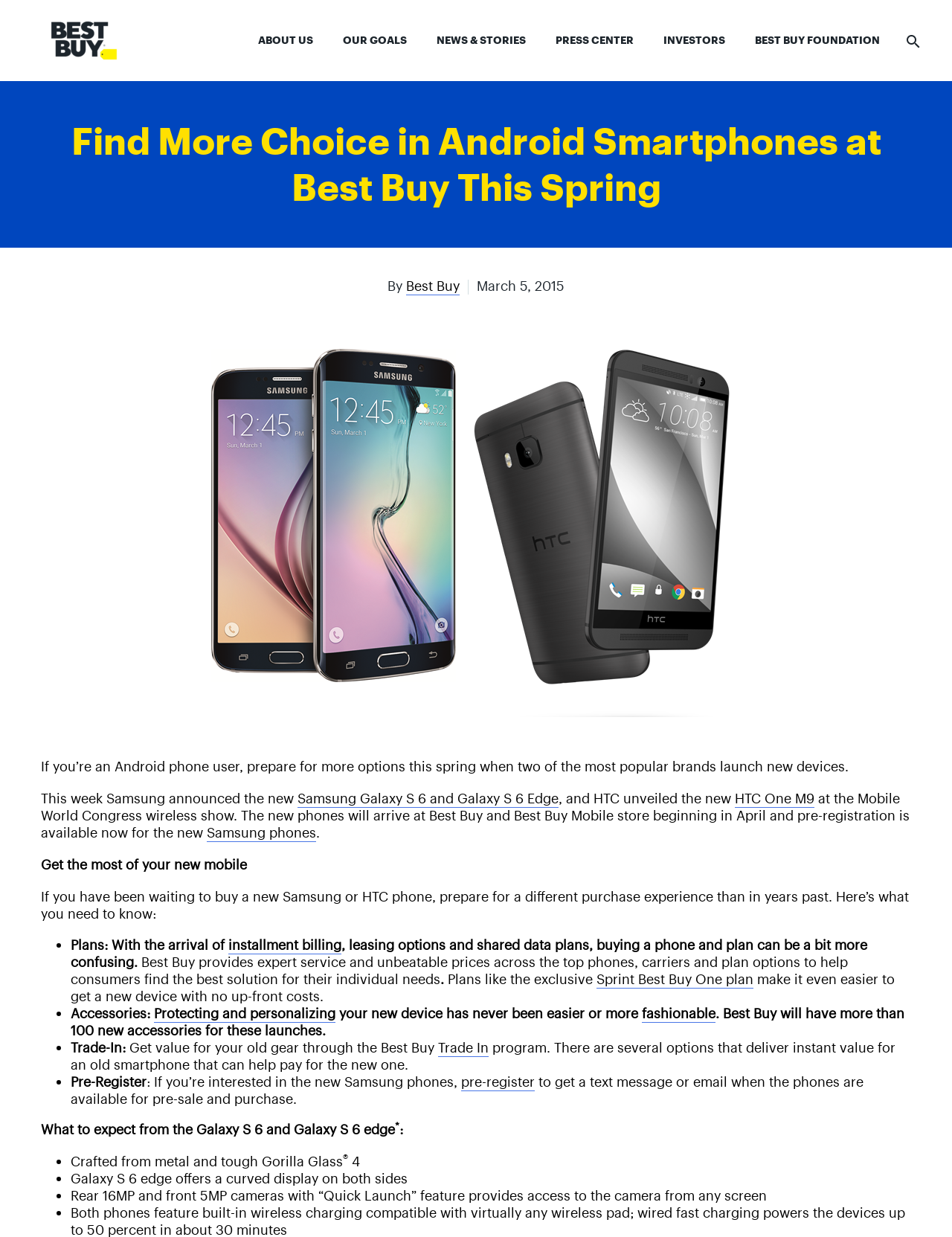Locate the UI element described by Best Buy Foundation in the provided webpage screenshot. Return the bounding box coordinates in the format (top-left x, top-left y, bottom-right x, bottom-right y), ensuring all values are between 0 and 1.

[0.777, 0.004, 0.94, 0.061]